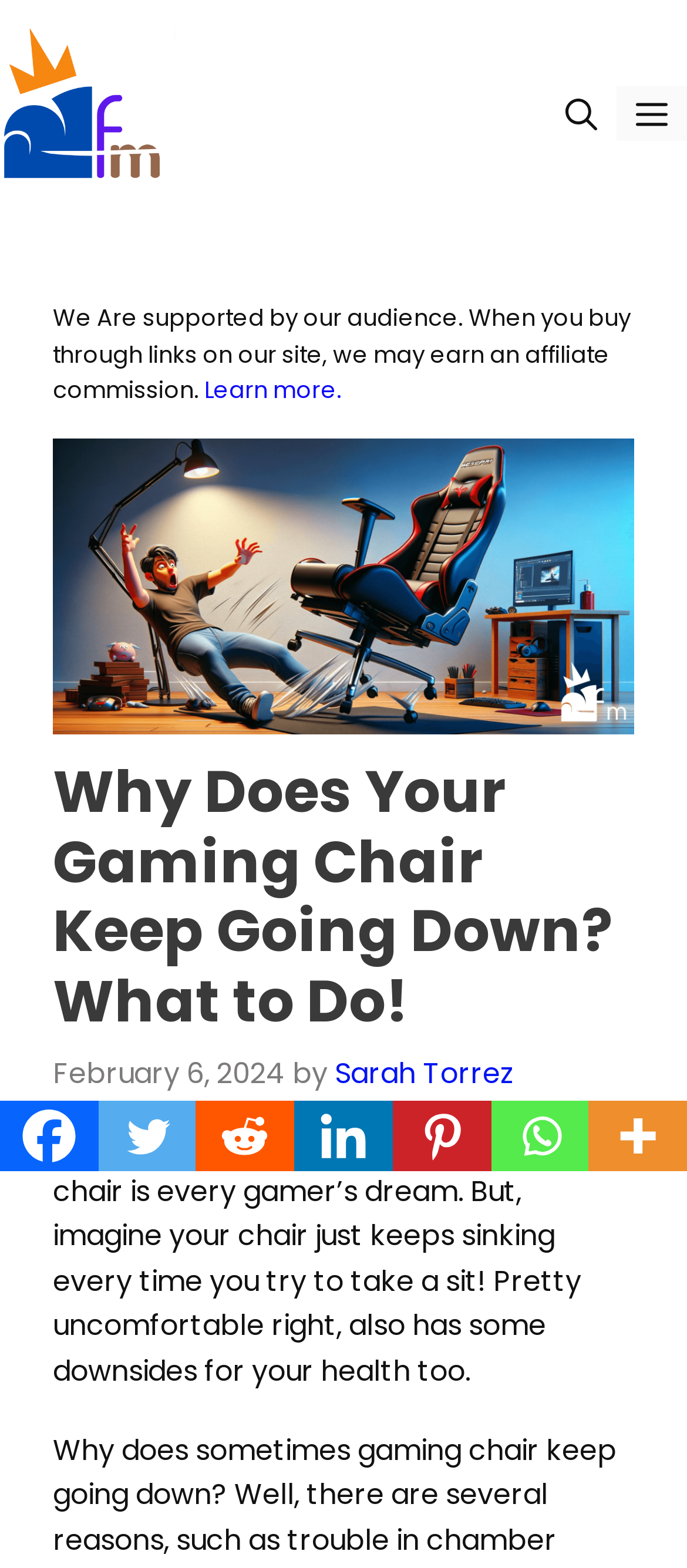Who is the author of the article?
Based on the visual, give a brief answer using one word or a short phrase.

Sarah Torrez